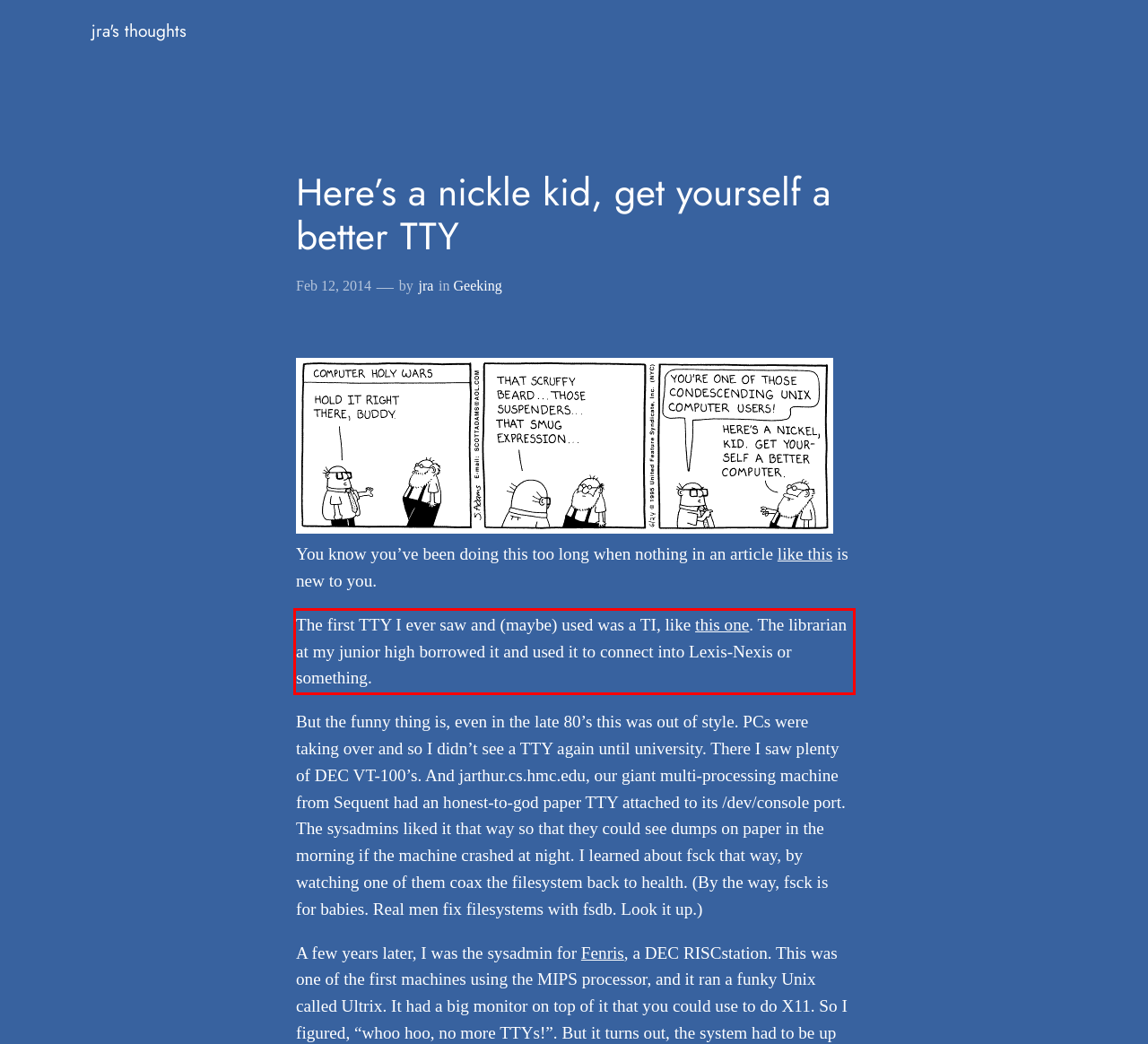Given a screenshot of a webpage containing a red bounding box, perform OCR on the text within this red bounding box and provide the text content.

The first TTY I ever saw and (maybe) used was a TI, like this one. The librarian at my junior high borrowed it and used it to connect into Lexis-Nexis or something.